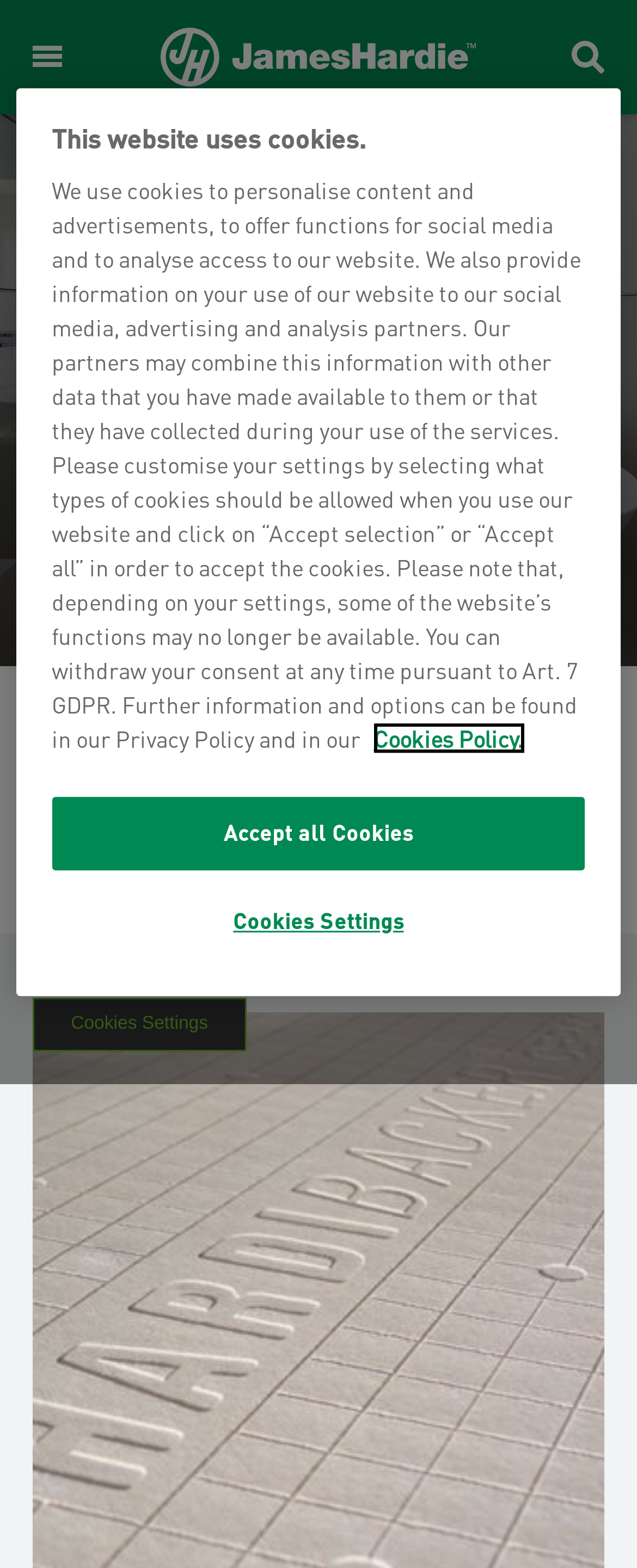Please find the bounding box for the UI element described by: "parent_node: Navigation".

[0.051, 0.0, 0.097, 0.073]